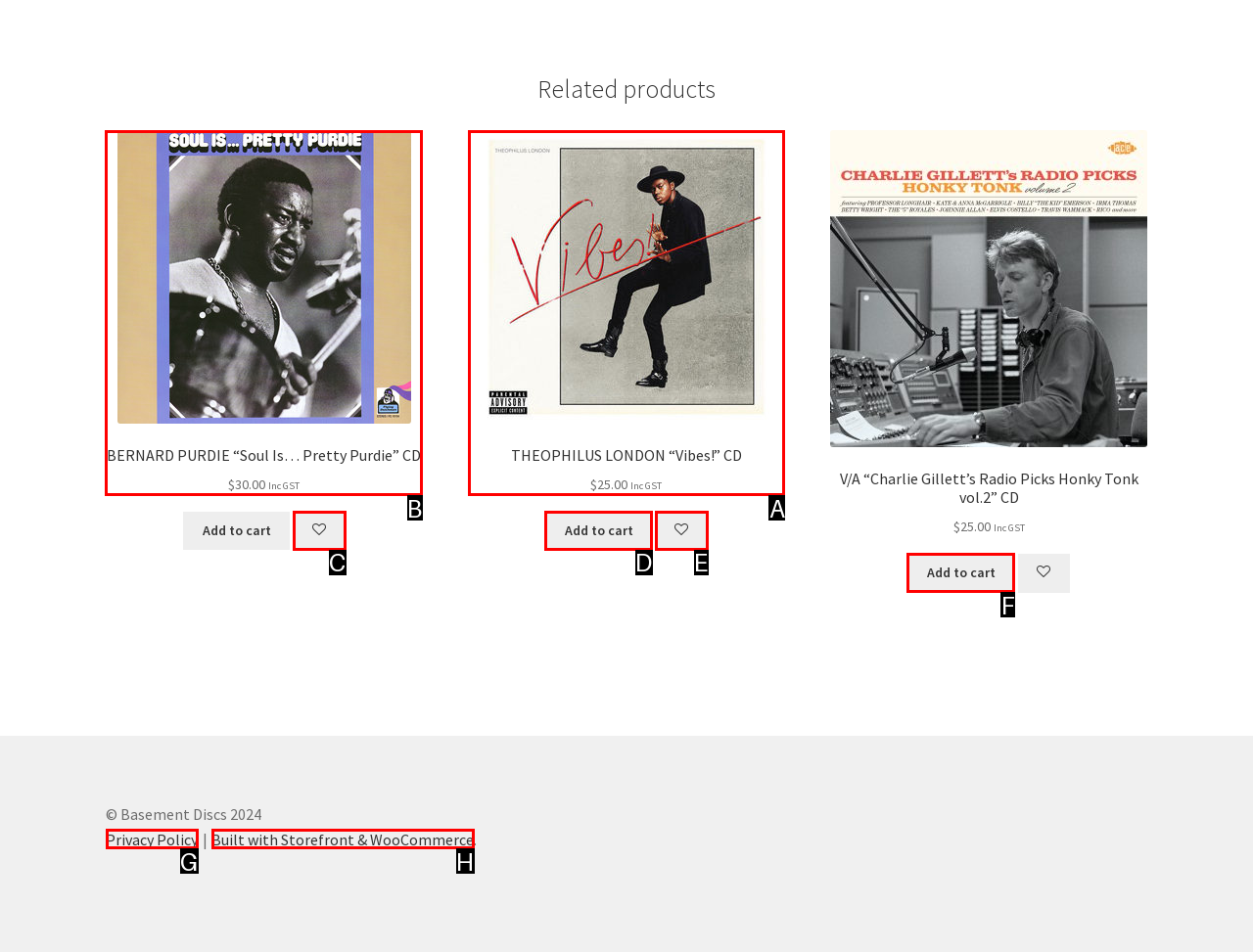Select the correct HTML element to complete the following task: Search for a topic
Provide the letter of the choice directly from the given options.

None